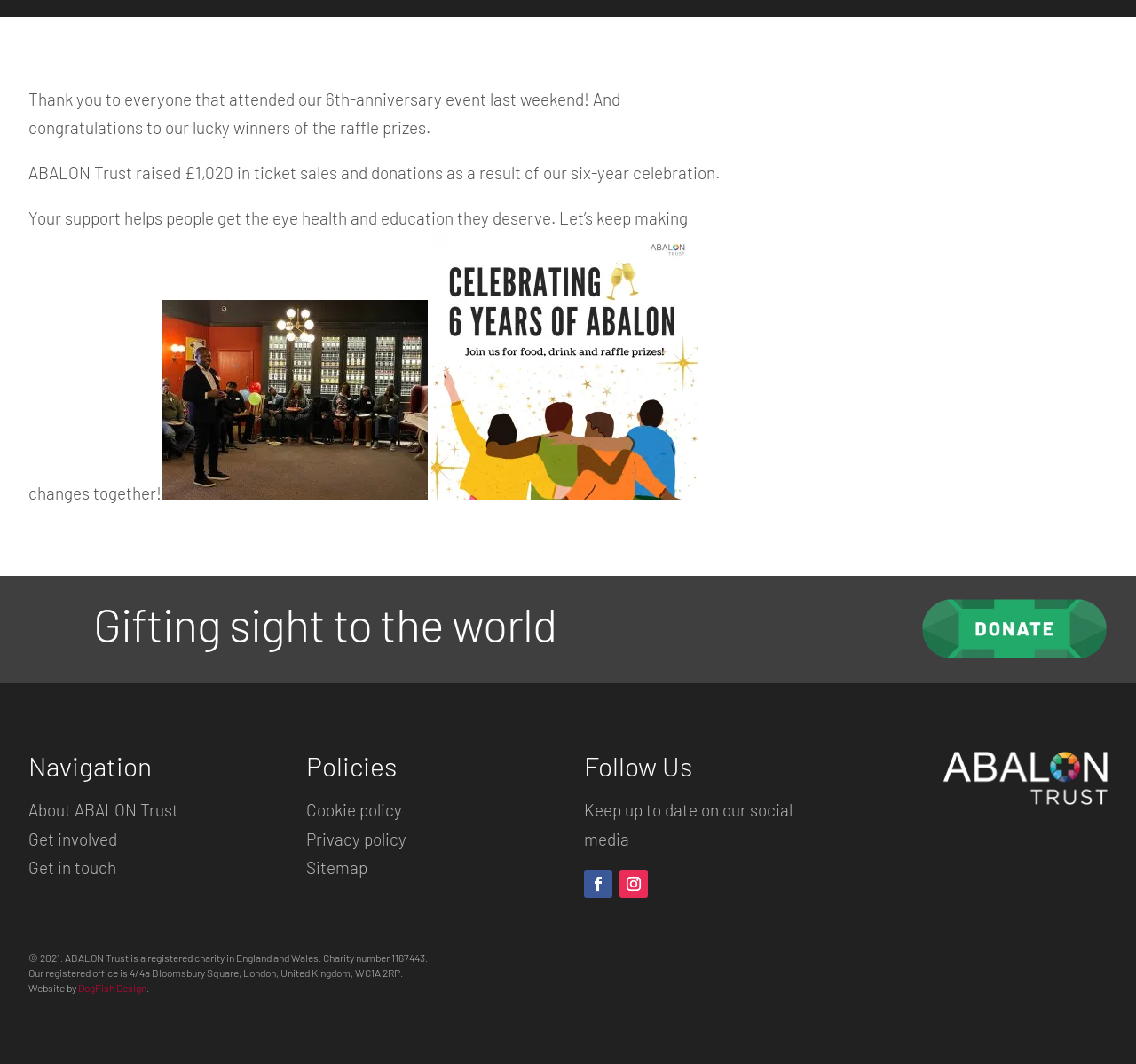Given the element description: "Citizen Will", predict the bounding box coordinates of this UI element. The coordinates must be four float numbers between 0 and 1, given as [left, top, right, bottom].

None